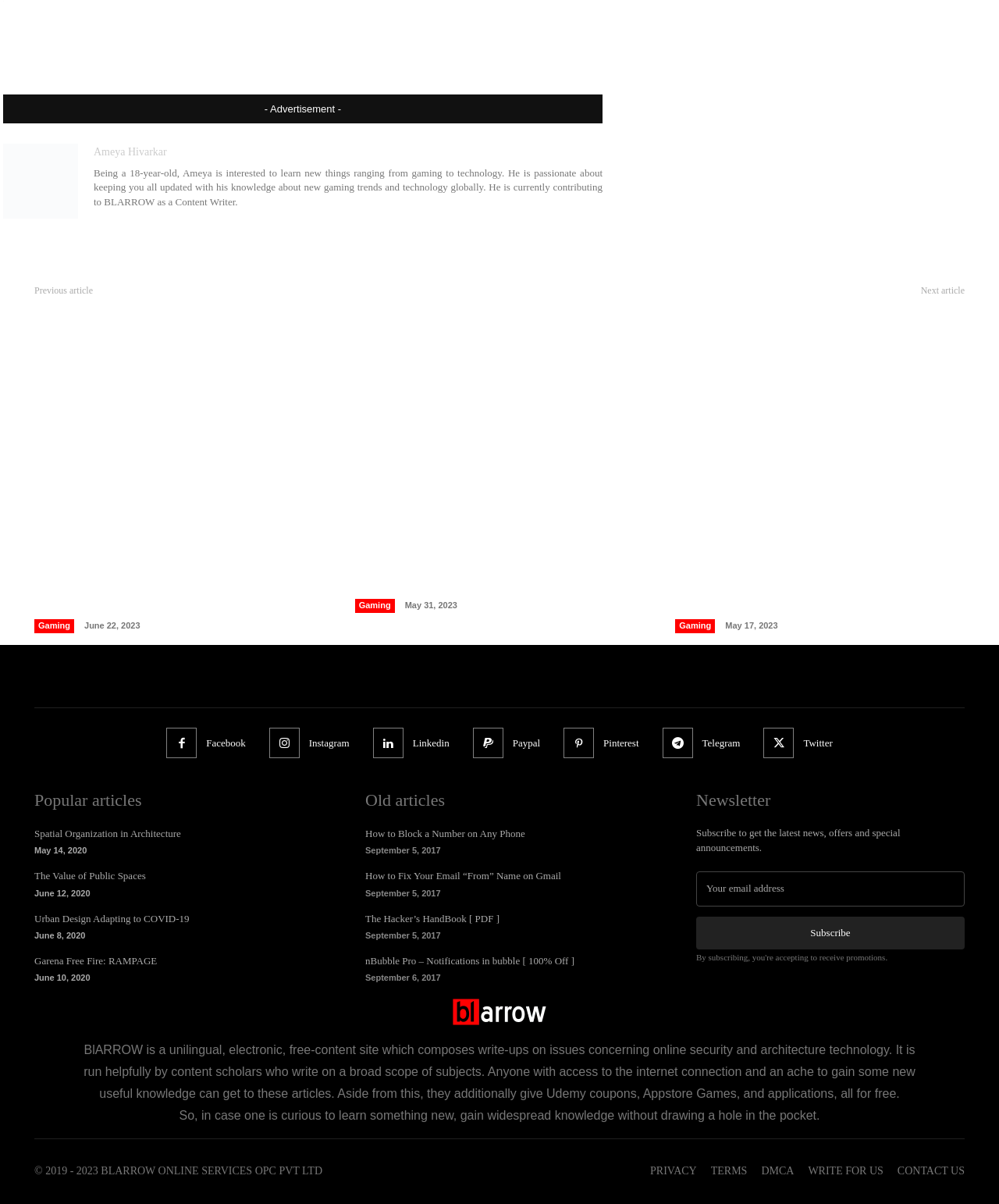Please specify the bounding box coordinates of the clickable region necessary for completing the following instruction: "Subscribe to the newsletter". The coordinates must consist of four float numbers between 0 and 1, i.e., [left, top, right, bottom].

[0.697, 0.761, 0.966, 0.788]